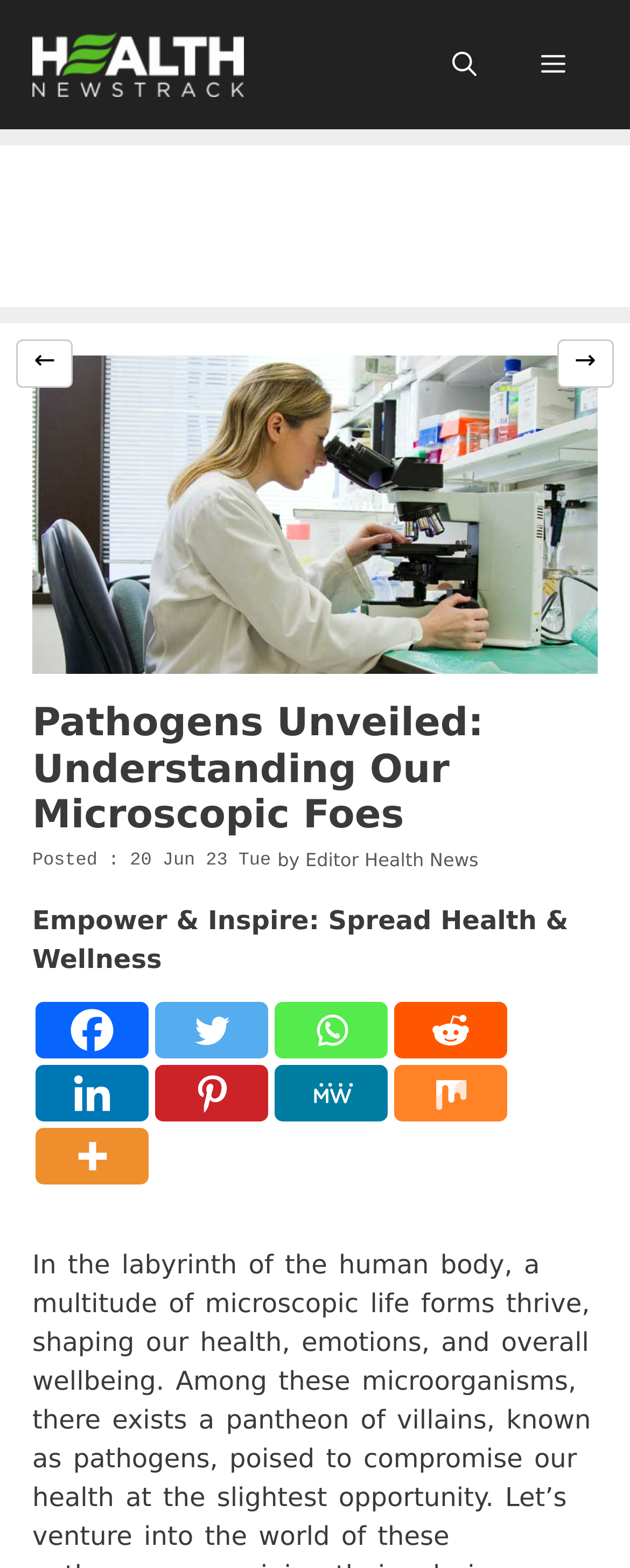Provide the bounding box coordinates of the HTML element described as: "Menu". The bounding box coordinates should be four float numbers between 0 and 1, i.e., [left, top, right, bottom].

[0.808, 0.01, 0.949, 0.072]